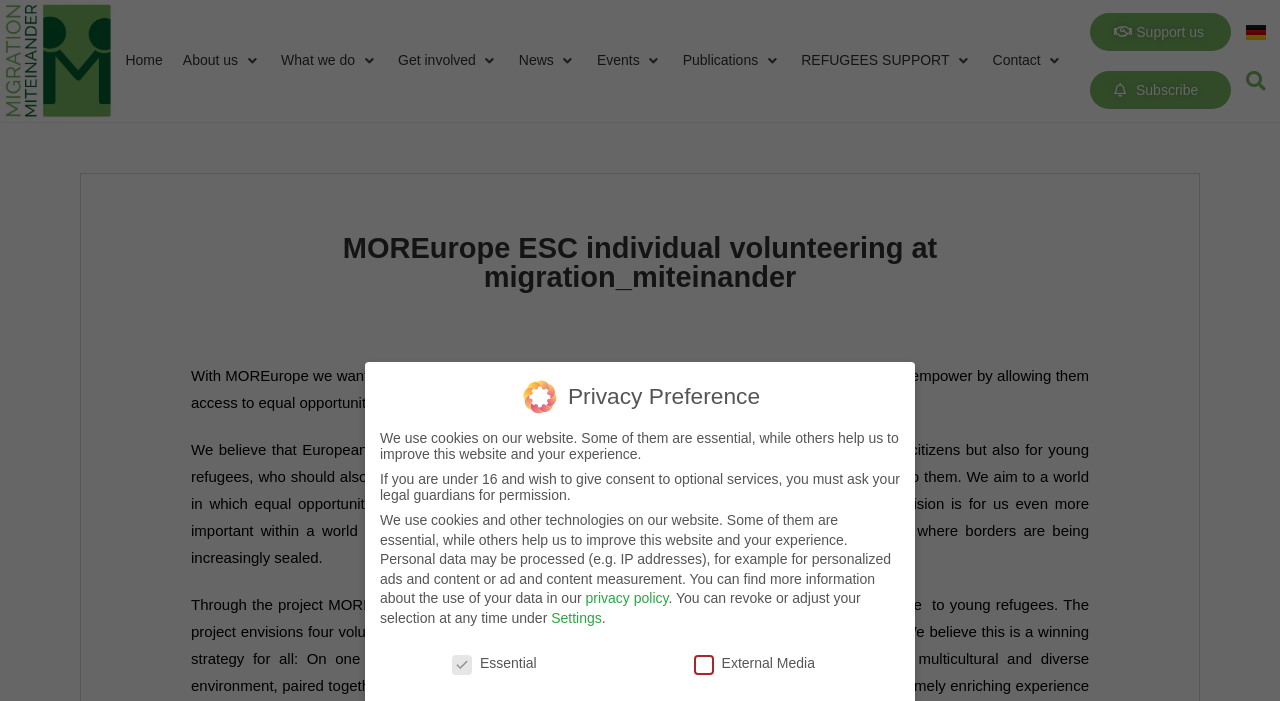Please specify the bounding box coordinates for the clickable region that will help you carry out the instruction: "Click Support us".

[0.852, 0.019, 0.962, 0.073]